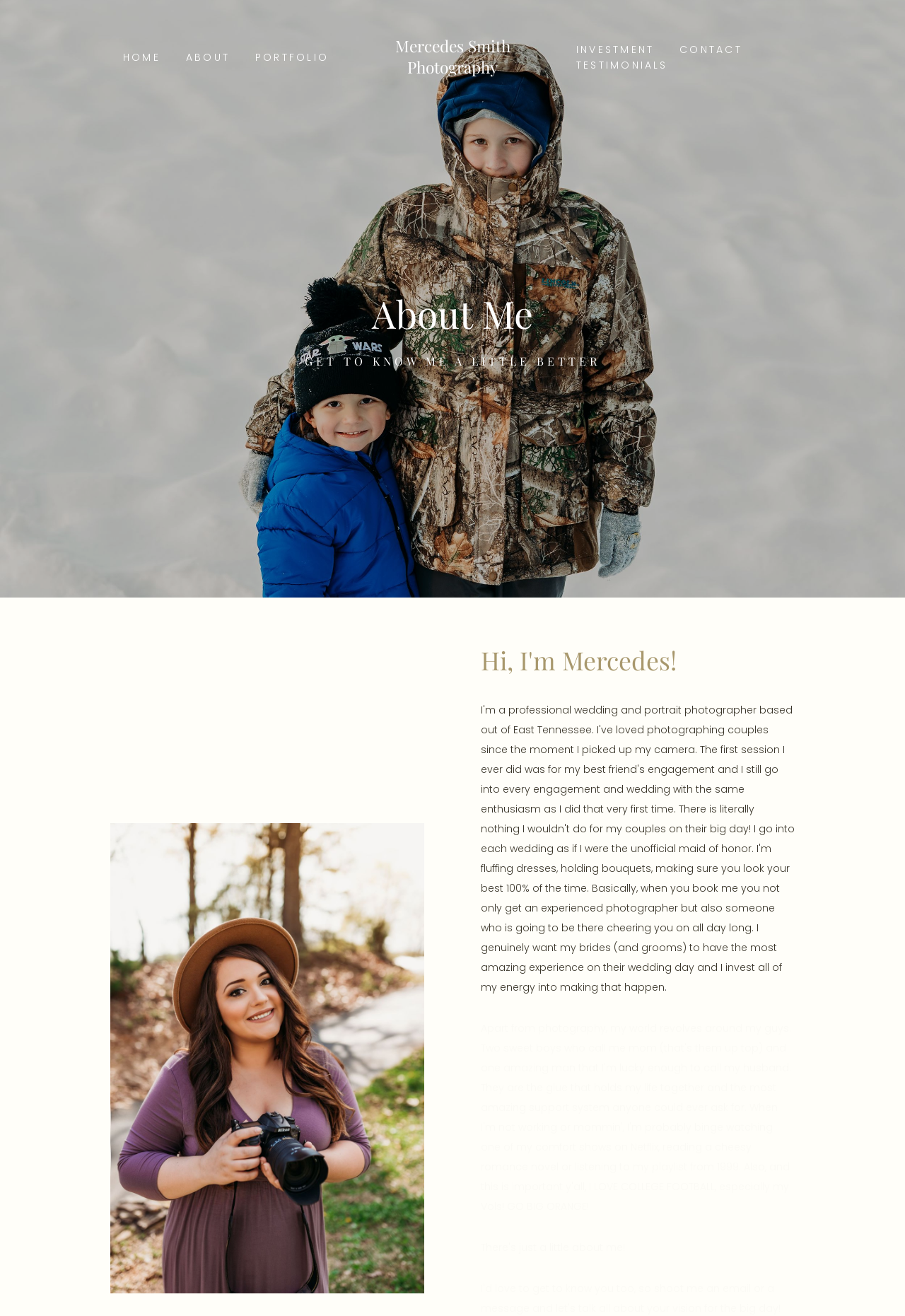Please provide a comprehensive answer to the question based on the screenshot: What is the main topic of this webpage?

The webpage has a heading 'About Me' and a subheading 'GET TO KNOW ME A LITTLE BETTER' which suggests that the main topic of this webpage is to introduce the photographer and provide information about her.